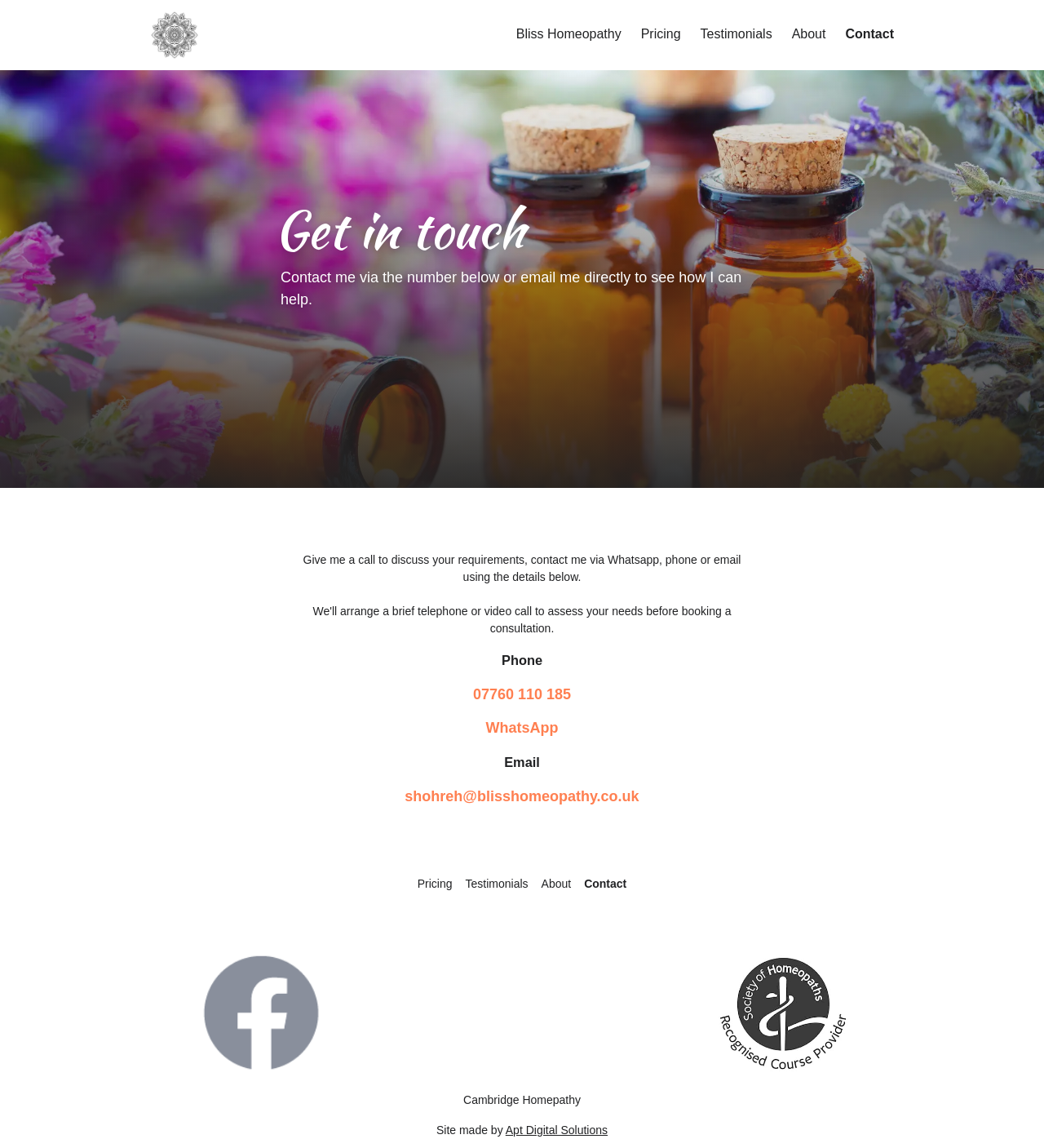What is the phone number of Shohreh Sharifi?
Look at the image and respond to the question as thoroughly as possible.

The phone number of Shohreh Sharifi can be found in the 'Phone' section, where it is listed as a link with the text '07760 110 185'.